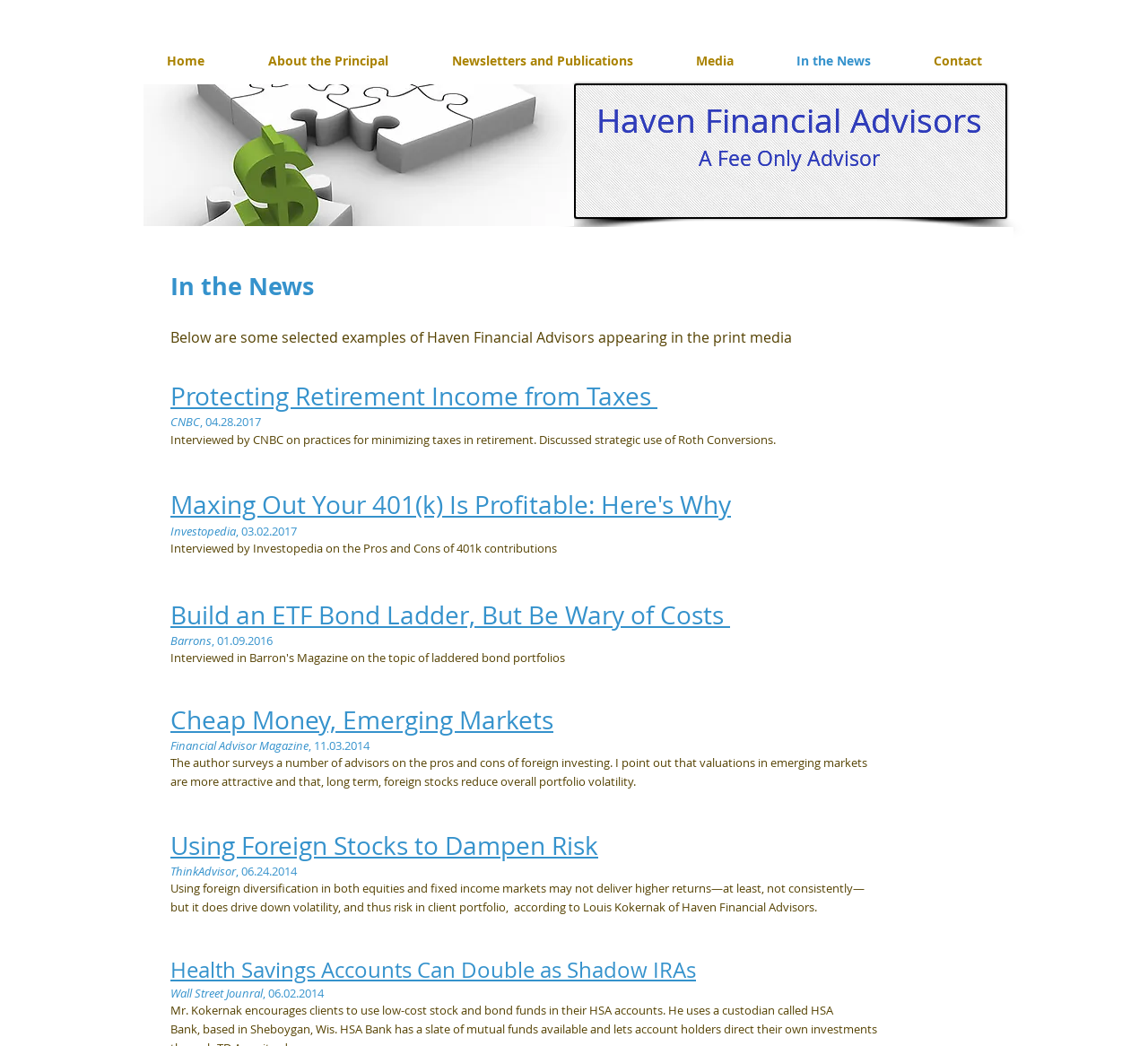Please specify the bounding box coordinates of the clickable section necessary to execute the following command: "View the 'In the News' section".

[0.148, 0.257, 0.852, 0.29]